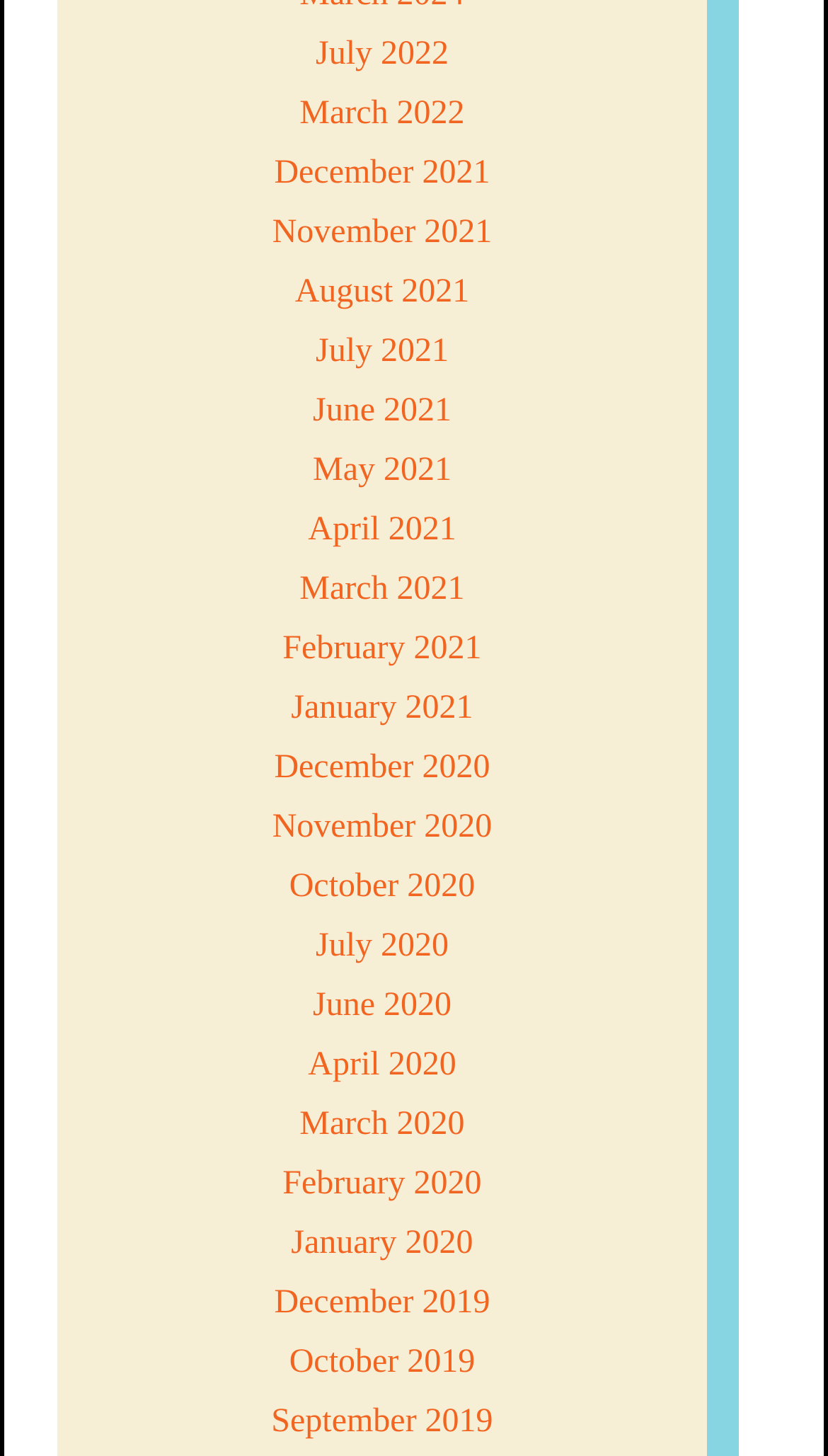What is the most recent month listed?
Could you give a comprehensive explanation in response to this question?

I determined the most recent month listed by examining the links on the webpage, which are arranged in a vertical list. The topmost link is 'July 2022', indicating that it is the most recent month listed.